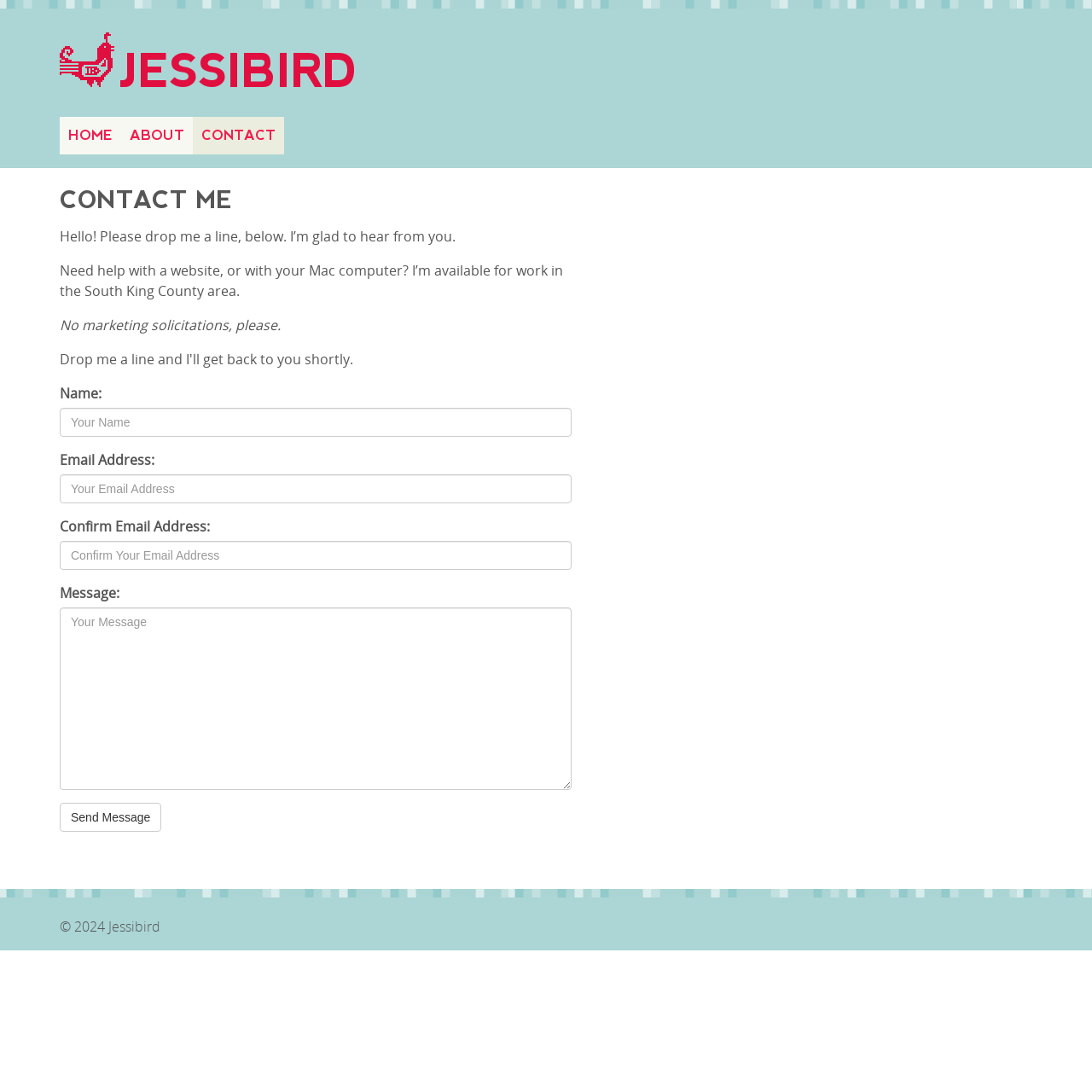What is the name of the person to contact?
Please utilize the information in the image to give a detailed response to the question.

The name of the person to contact is mentioned in the top-left corner of the webpage, where it says 'Contact me @ Jessibird', and also in the footer section where it says '© 2024 Jessibird'.